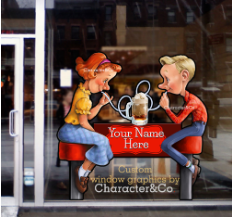What is written on the sign between the two characters?
Answer the question based on the image using a single word or a brief phrase.

Your Name Here